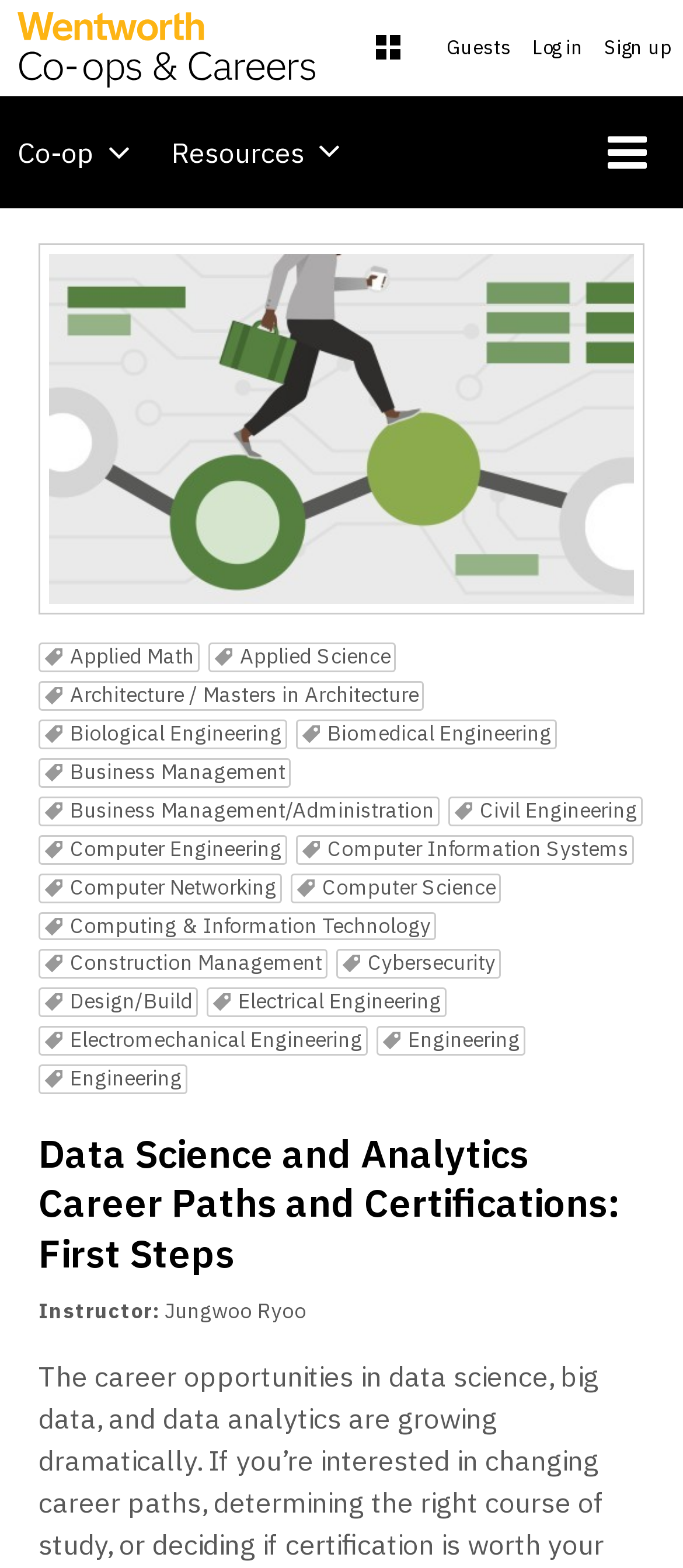Find the bounding box coordinates of the element I should click to carry out the following instruction: "Click on the 'Sign up' link".

[0.885, 0.0, 0.985, 0.061]